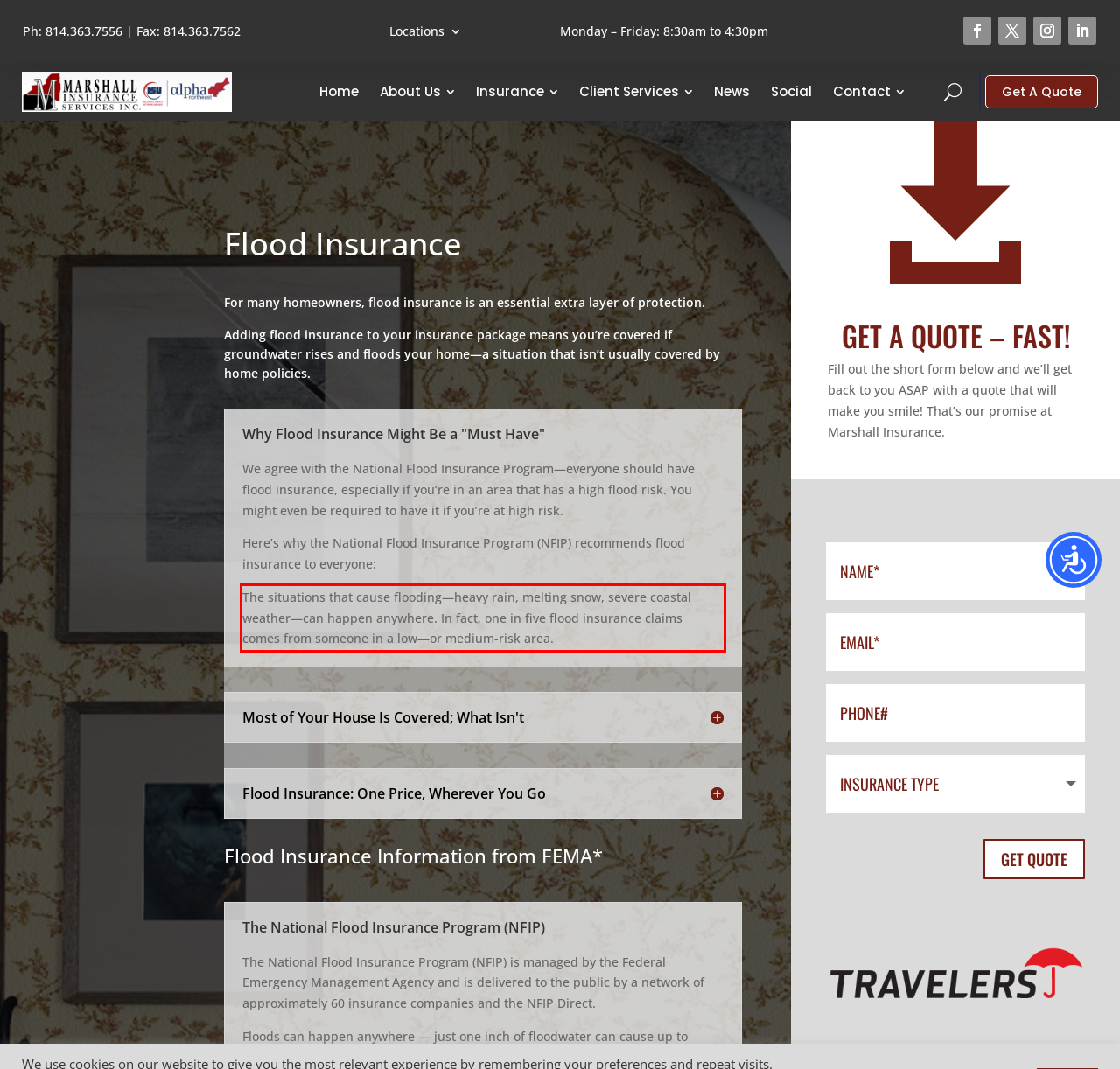Given a webpage screenshot with a red bounding box, perform OCR to read and deliver the text enclosed by the red bounding box.

The situations that cause flooding—heavy rain, melting snow, severe coastal weather—can happen anywhere. In fact, one in five flood insurance claims comes from someone in a low—or medium-risk area.